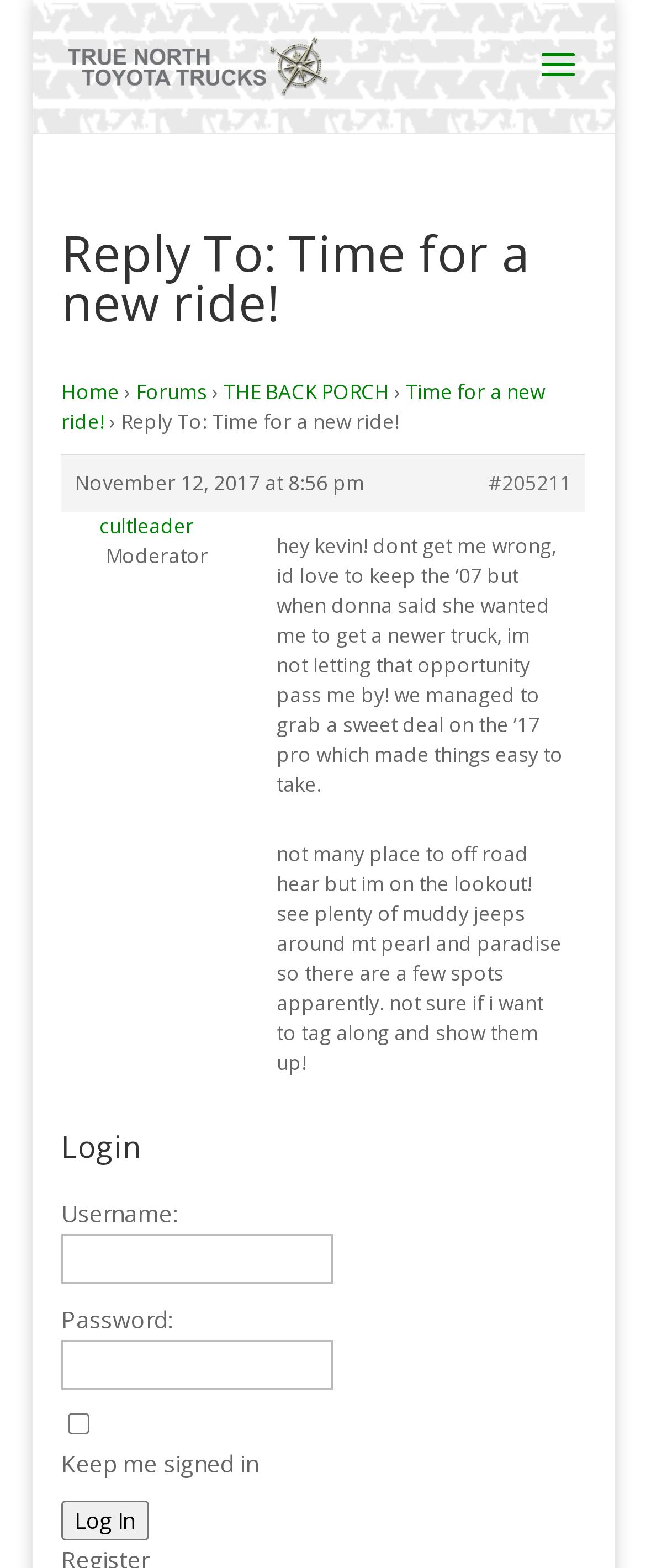Determine the bounding box coordinates for the UI element described. Format the coordinates as (top-left x, top-left y, bottom-right x, bottom-right y) and ensure all values are between 0 and 1. Element description: parent_node: Password: name="pwd"

[0.095, 0.854, 0.516, 0.886]